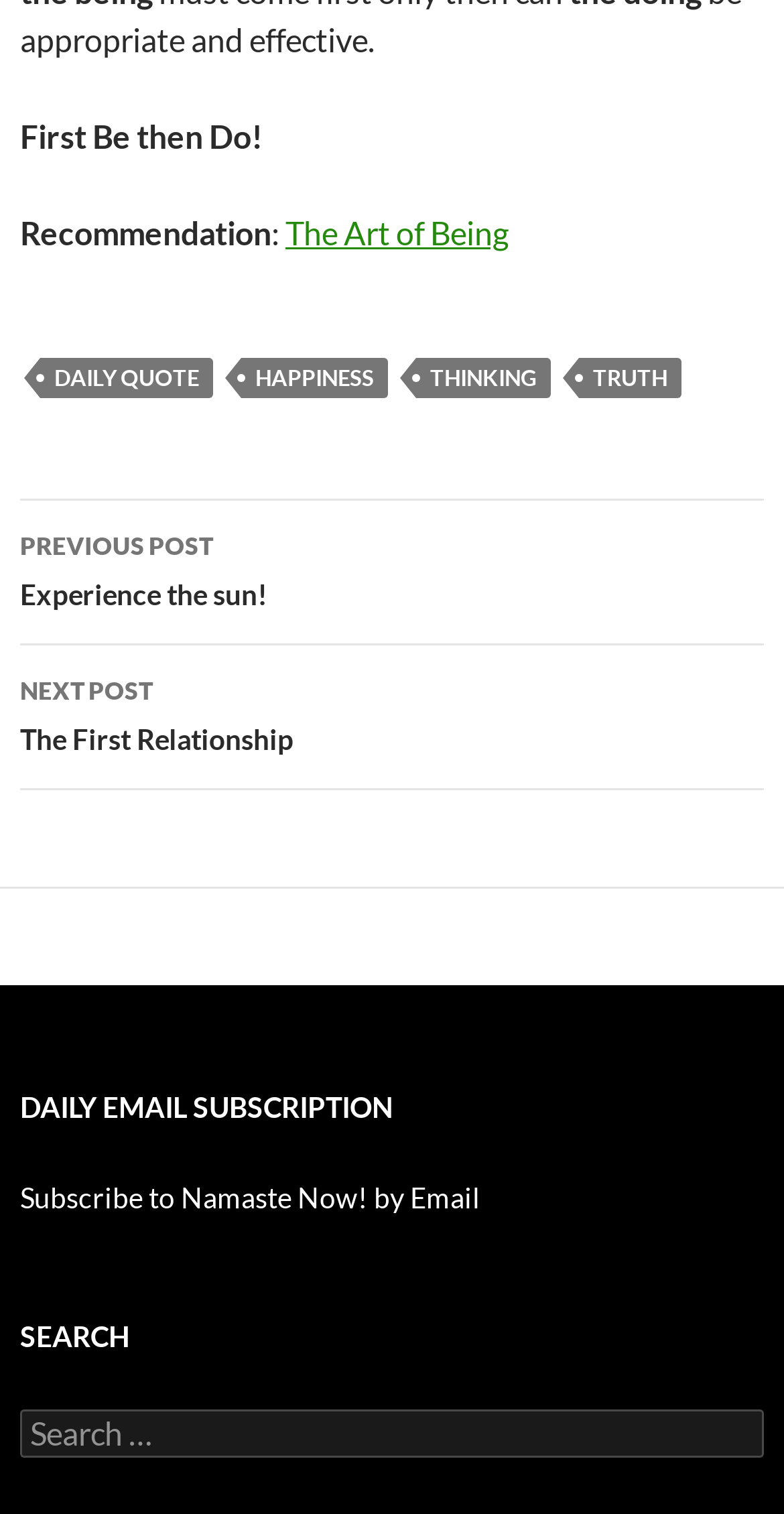Can you show the bounding box coordinates of the region to click on to complete the task described in the instruction: "Go to the previous post"?

[0.026, 0.331, 0.974, 0.426]